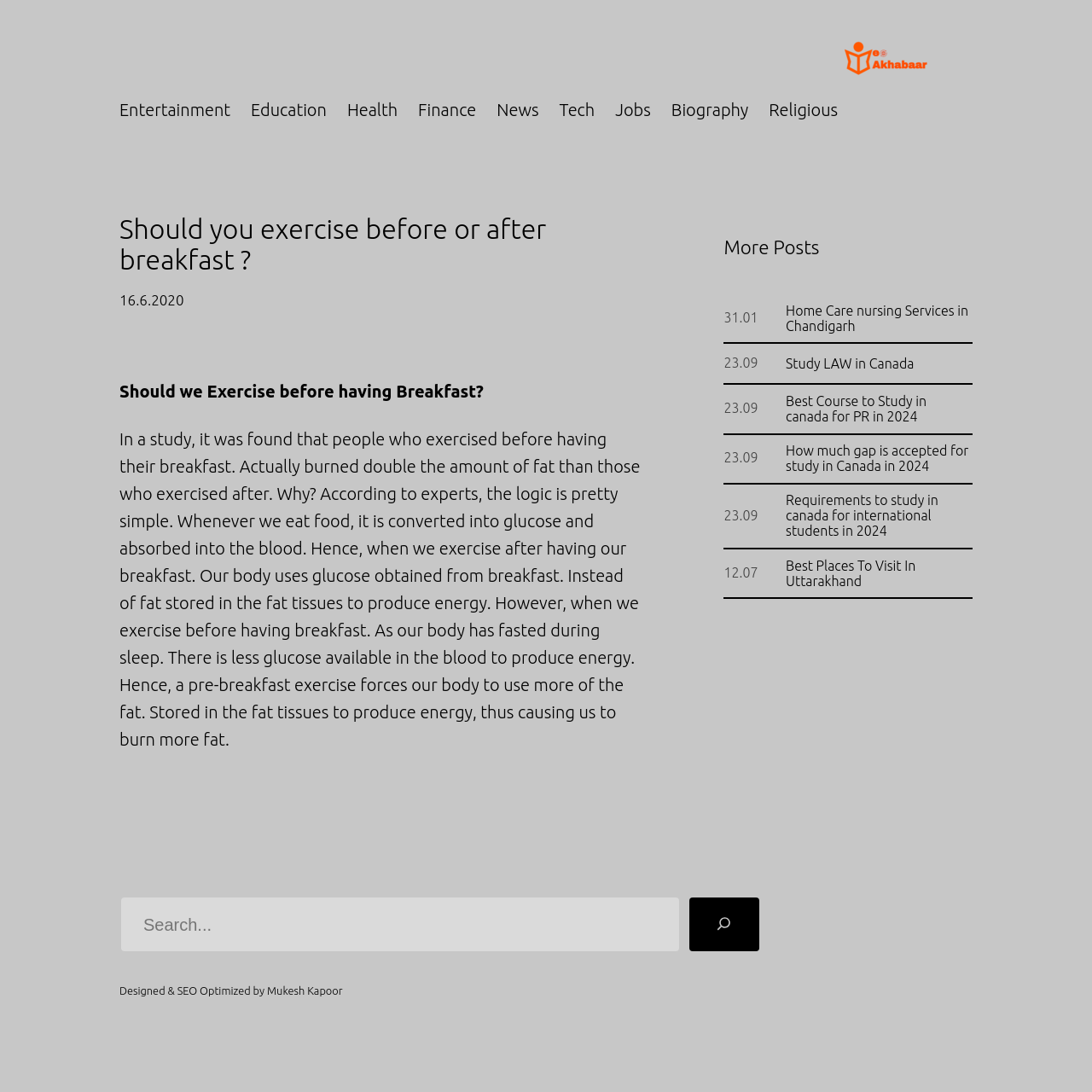Please identify the bounding box coordinates of the clickable element to fulfill the following instruction: "Search for something". The coordinates should be four float numbers between 0 and 1, i.e., [left, top, right, bottom].

[0.111, 0.822, 0.622, 0.871]